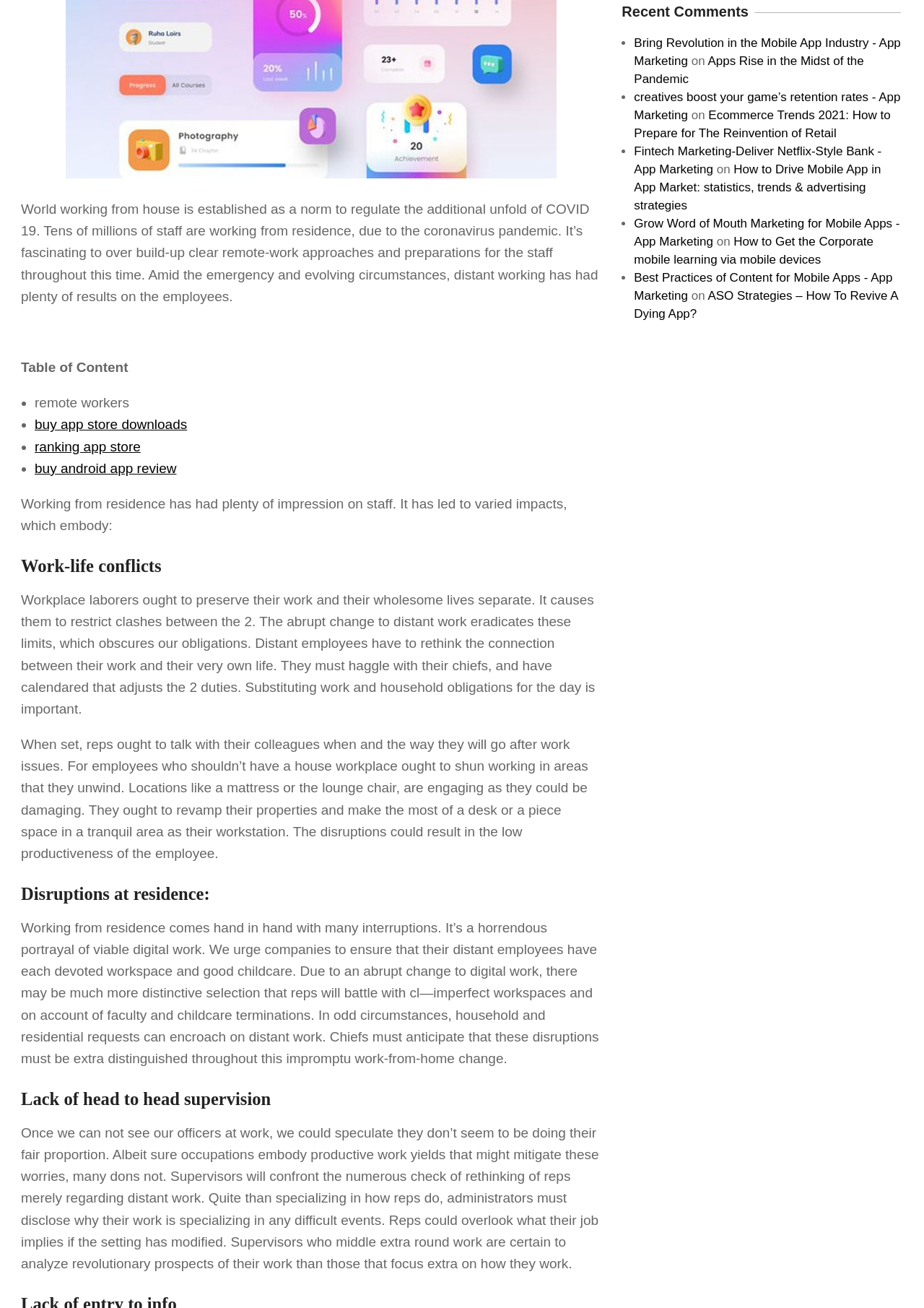Given the description ranking app store, predict the bounding box coordinates of the UI element. Ensure the coordinates are in the format (top-left x, top-left y, bottom-right x, bottom-right y) and all values are between 0 and 1.

[0.038, 0.335, 0.152, 0.347]